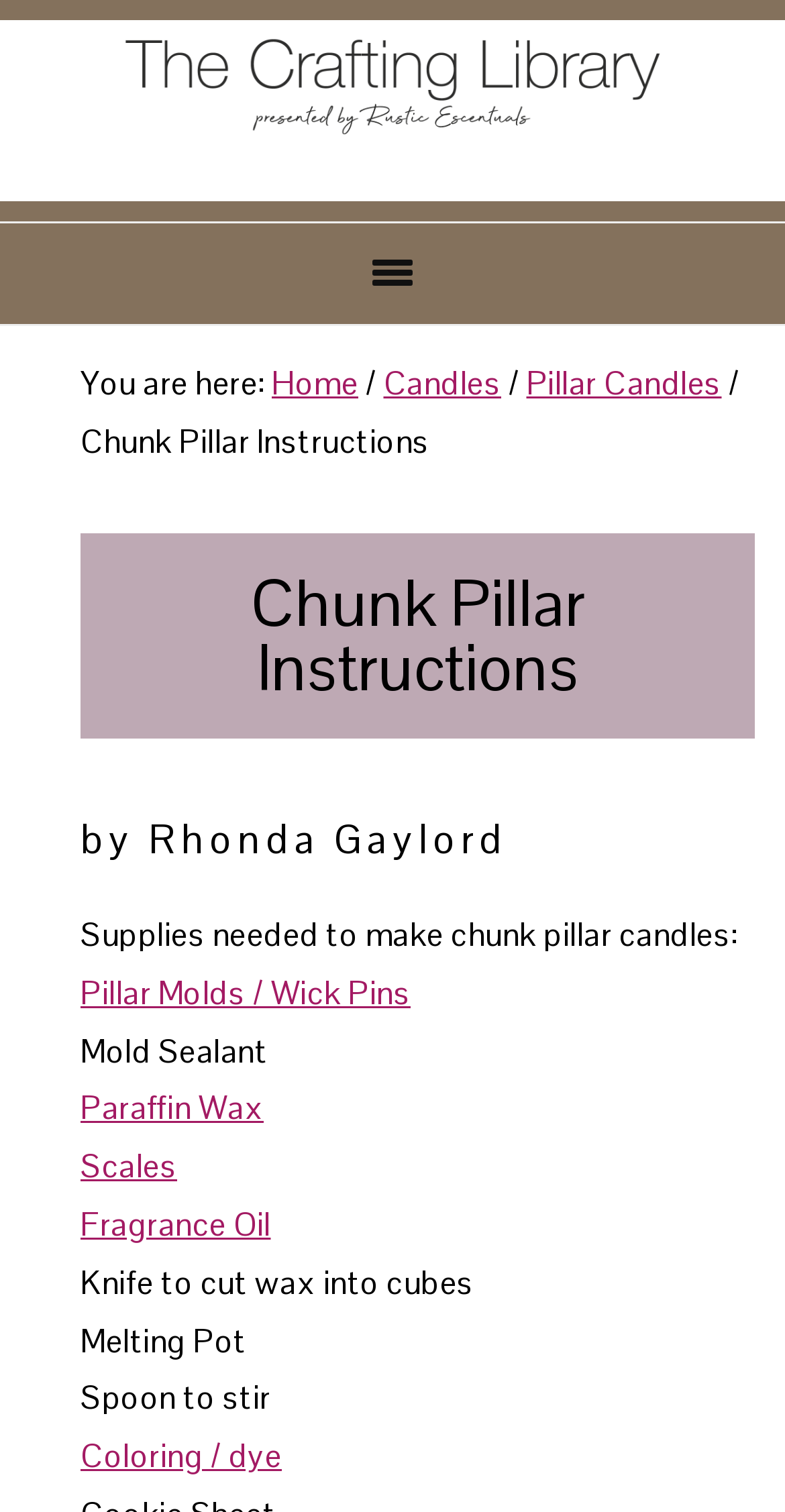Who is the author of the instructions?
Based on the image, please offer an in-depth response to the question.

The author of the instructions is mentioned in the heading section of the webpage, which states 'Chunk Pillar Instructions by Rhonda Gaylord'. This indicates that Rhonda Gaylord is the person who wrote the instructions for making chunk pillar candles.